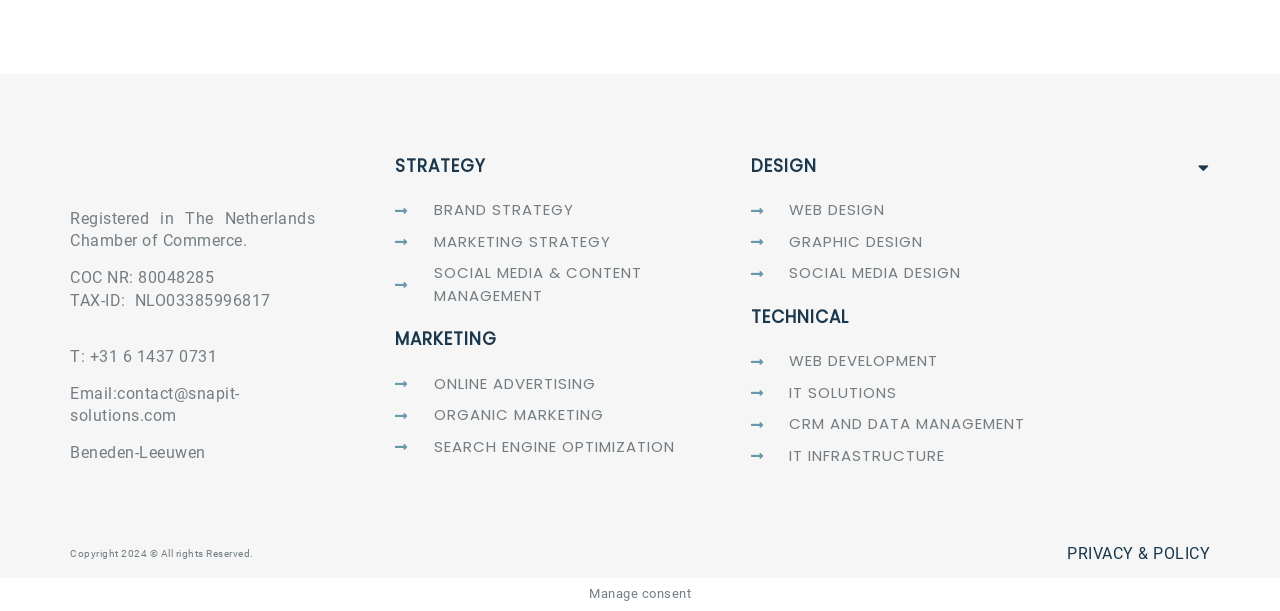Given the description of a UI element: "Social Media & Content Management", identify the bounding box coordinates of the matching element in the webpage screenshot.

[0.309, 0.429, 0.555, 0.503]